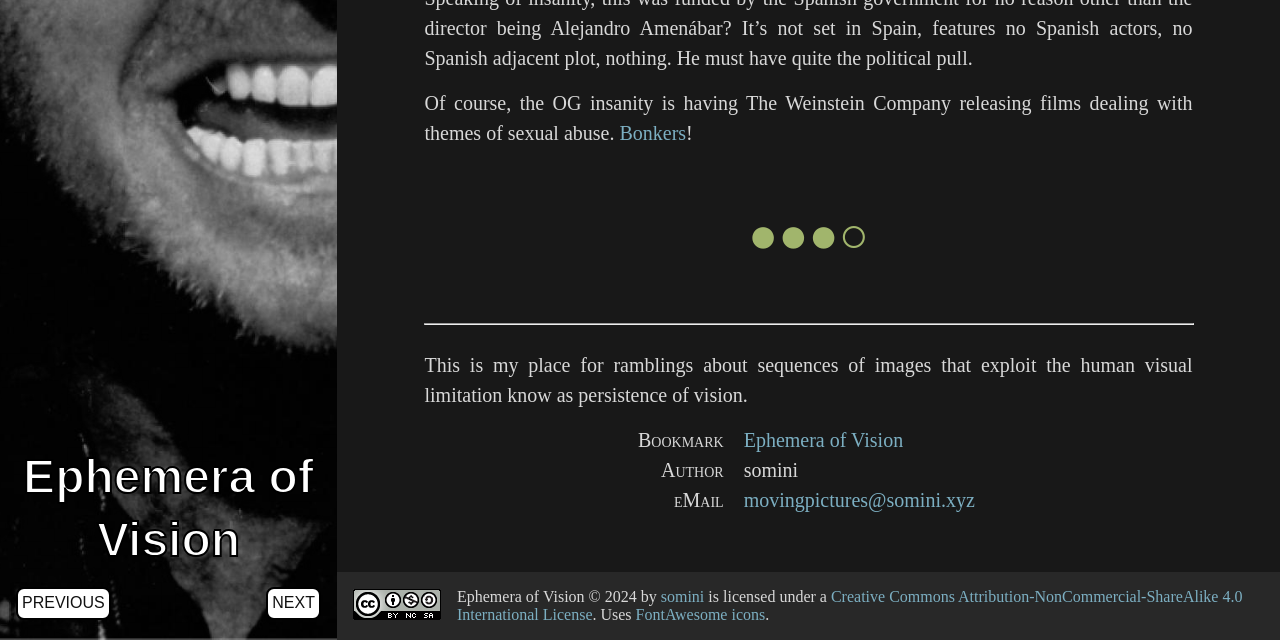Given the element description "What We Do", identify the bounding box of the corresponding UI element.

None